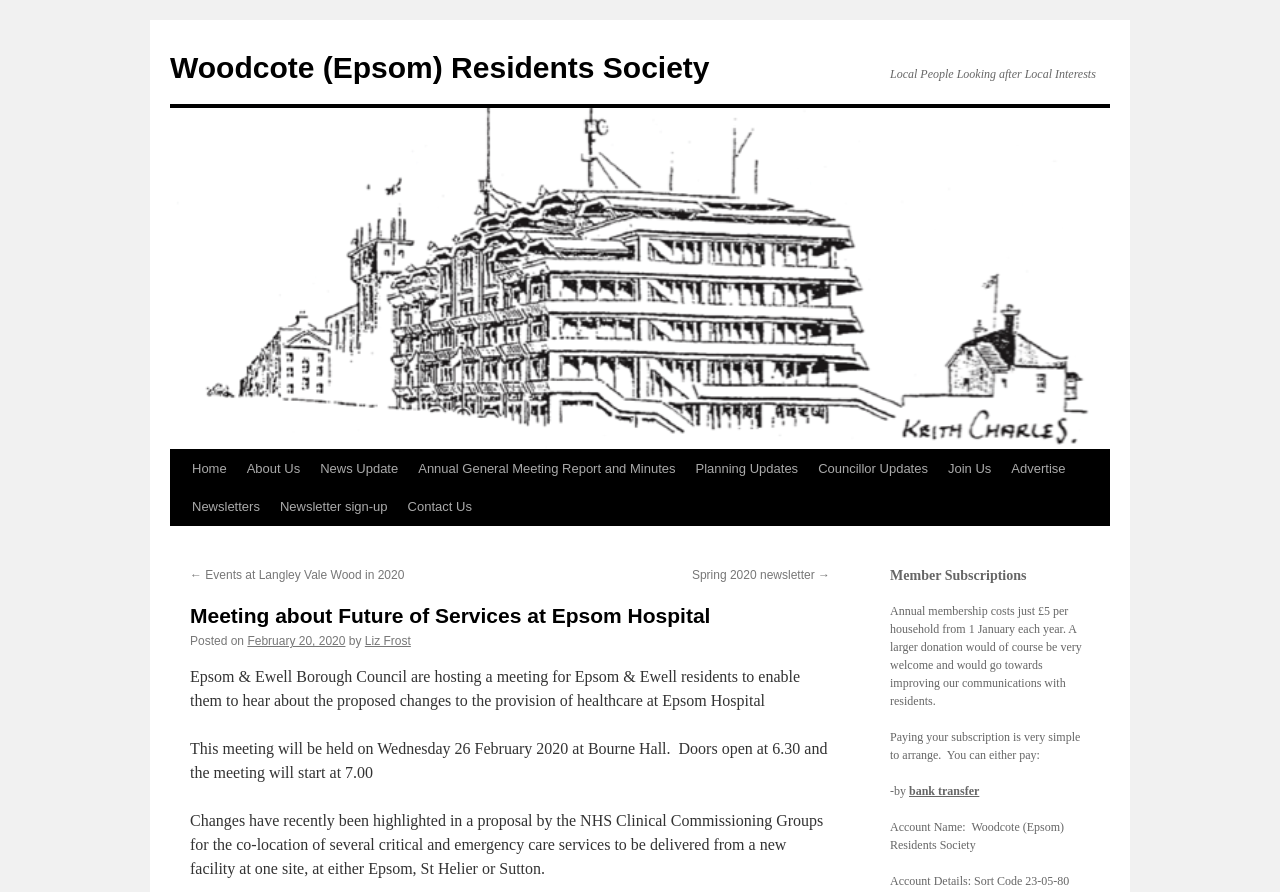Please determine the bounding box of the UI element that matches this description: February 20, 2020. The coordinates should be given as (top-left x, top-left y, bottom-right x, bottom-right y), with all values between 0 and 1.

[0.193, 0.711, 0.27, 0.727]